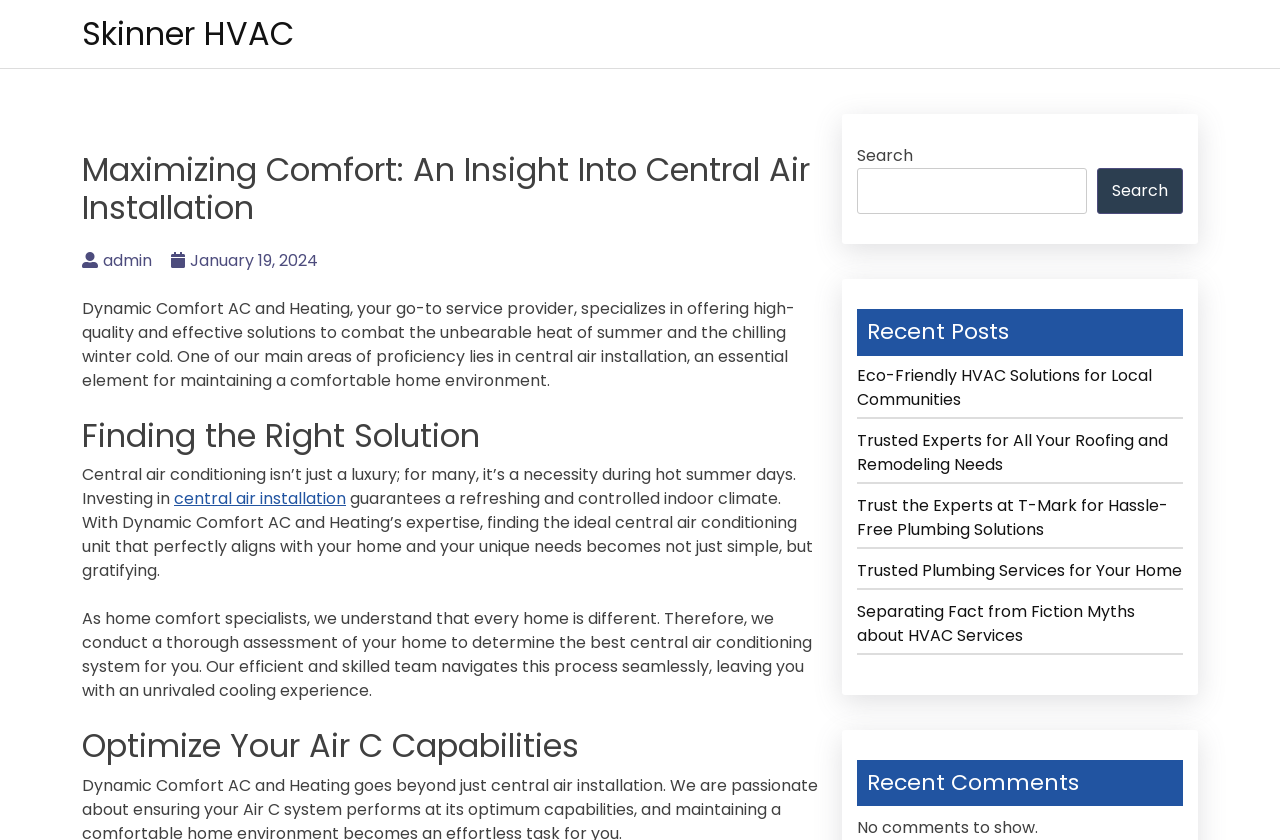Please provide the bounding box coordinates for the element that needs to be clicked to perform the following instruction: "Search for something". The coordinates should be given as four float numbers between 0 and 1, i.e., [left, top, right, bottom].

[0.67, 0.2, 0.849, 0.255]